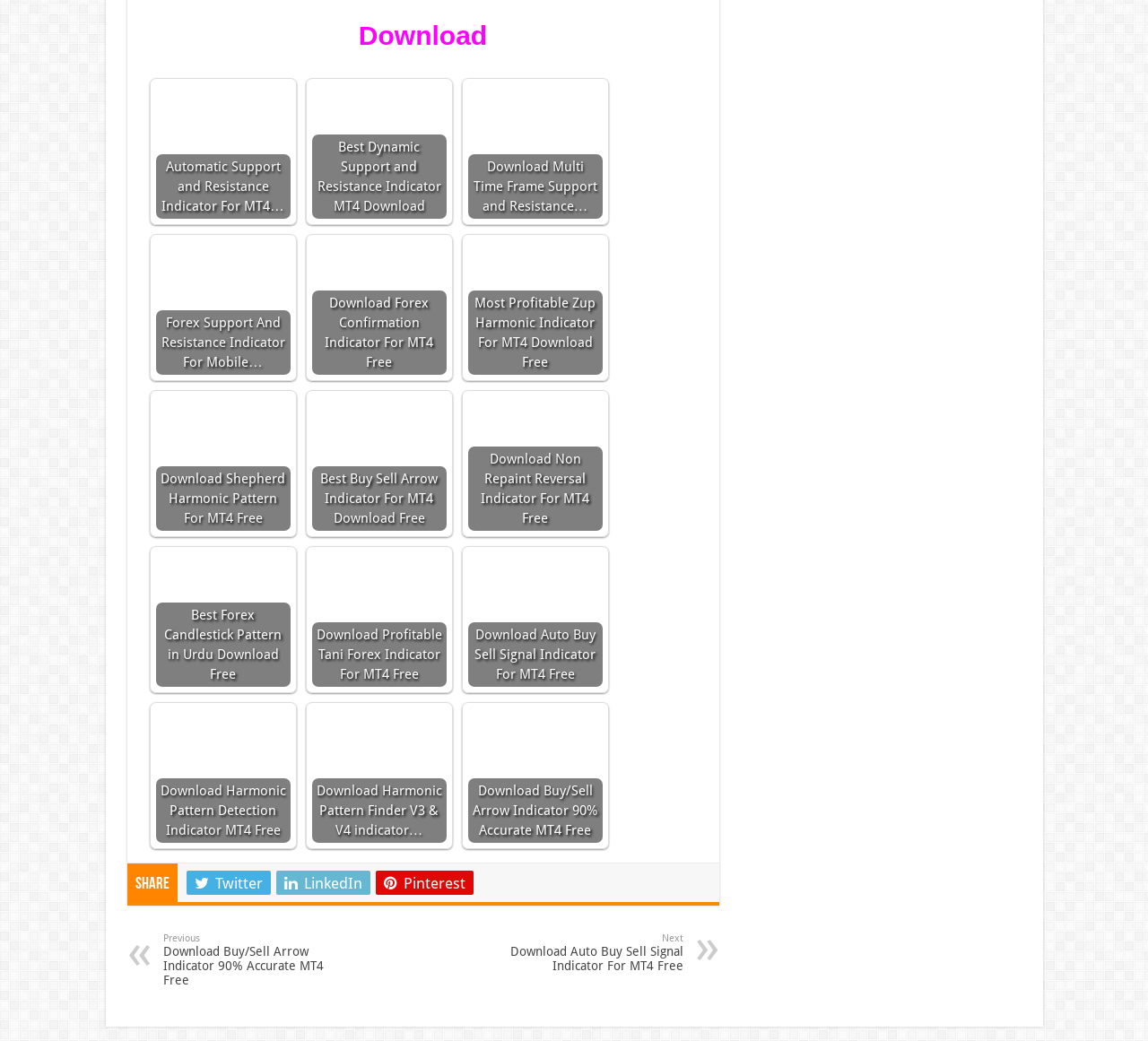How many indicators are available for download on this webpage?
Using the image as a reference, answer the question with a short word or phrase.

15